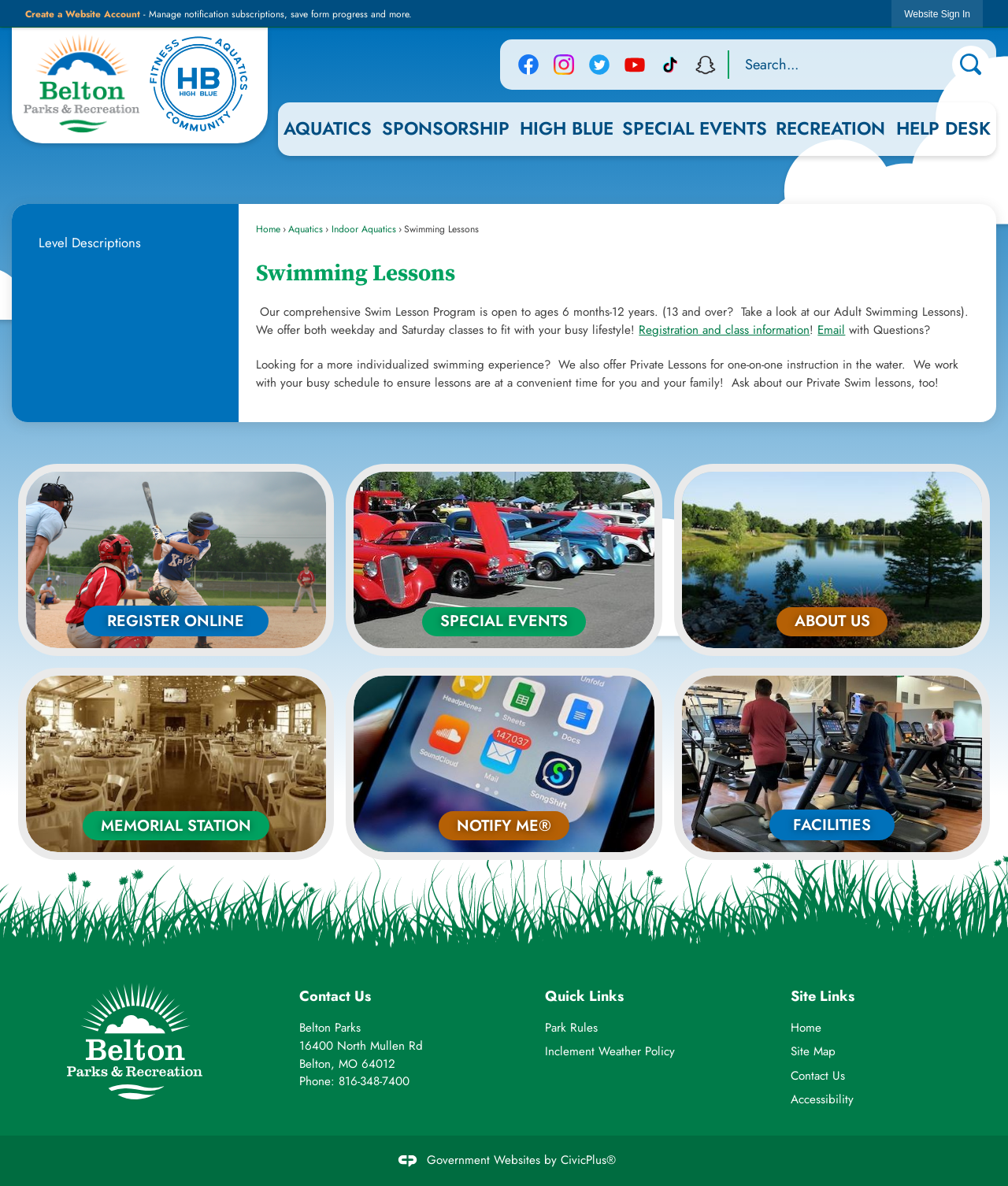What is the name of the park?
Using the screenshot, give a one-word or short phrase answer.

Belton Parks